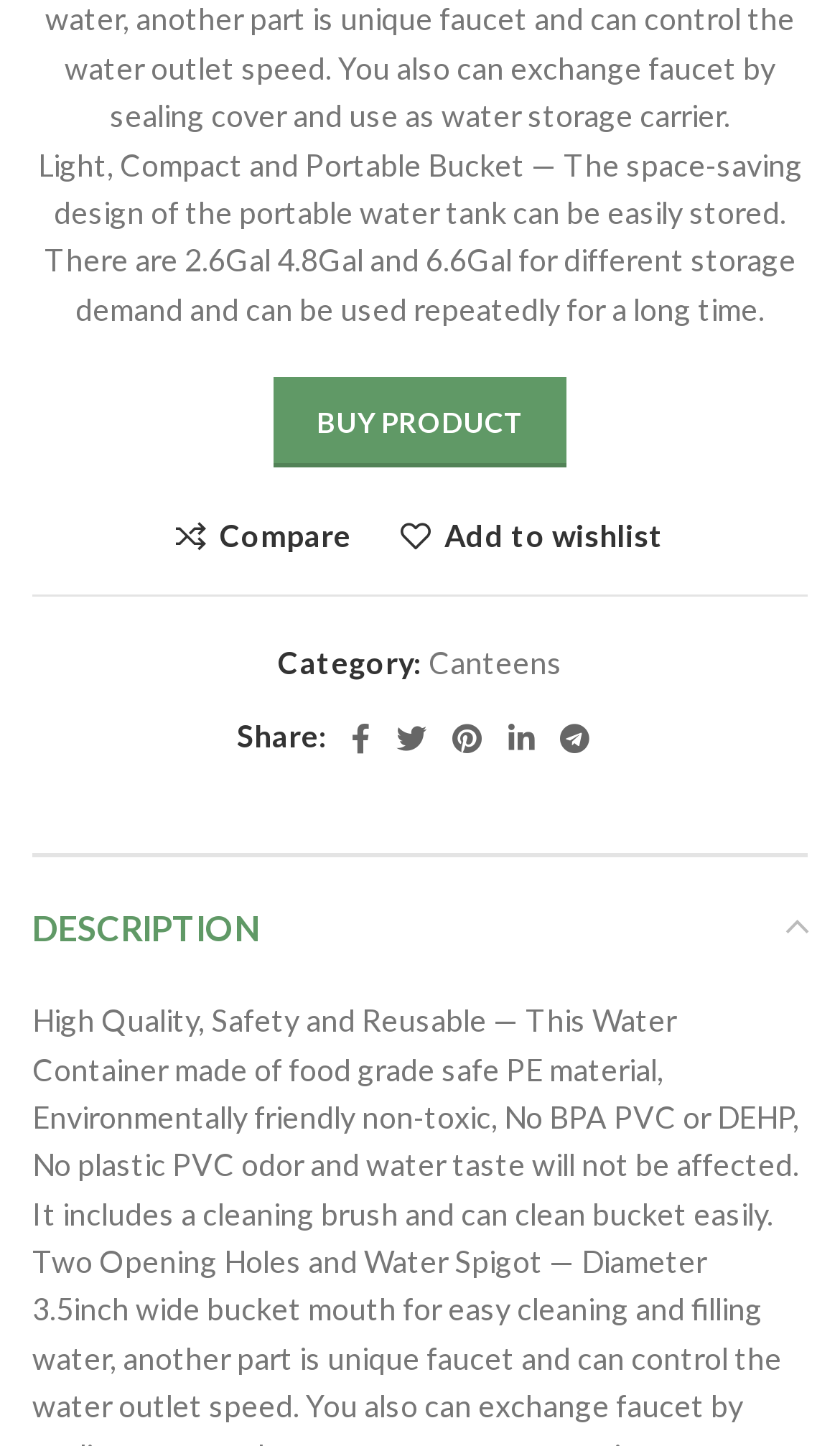Please use the details from the image to answer the following question comprehensively:
How many storage sizes are available for the portable water tank?

I found this information in the introductory text, which says 'There are 2.6Gal 4.8Gal and 6.6Gal for different storage demand...'